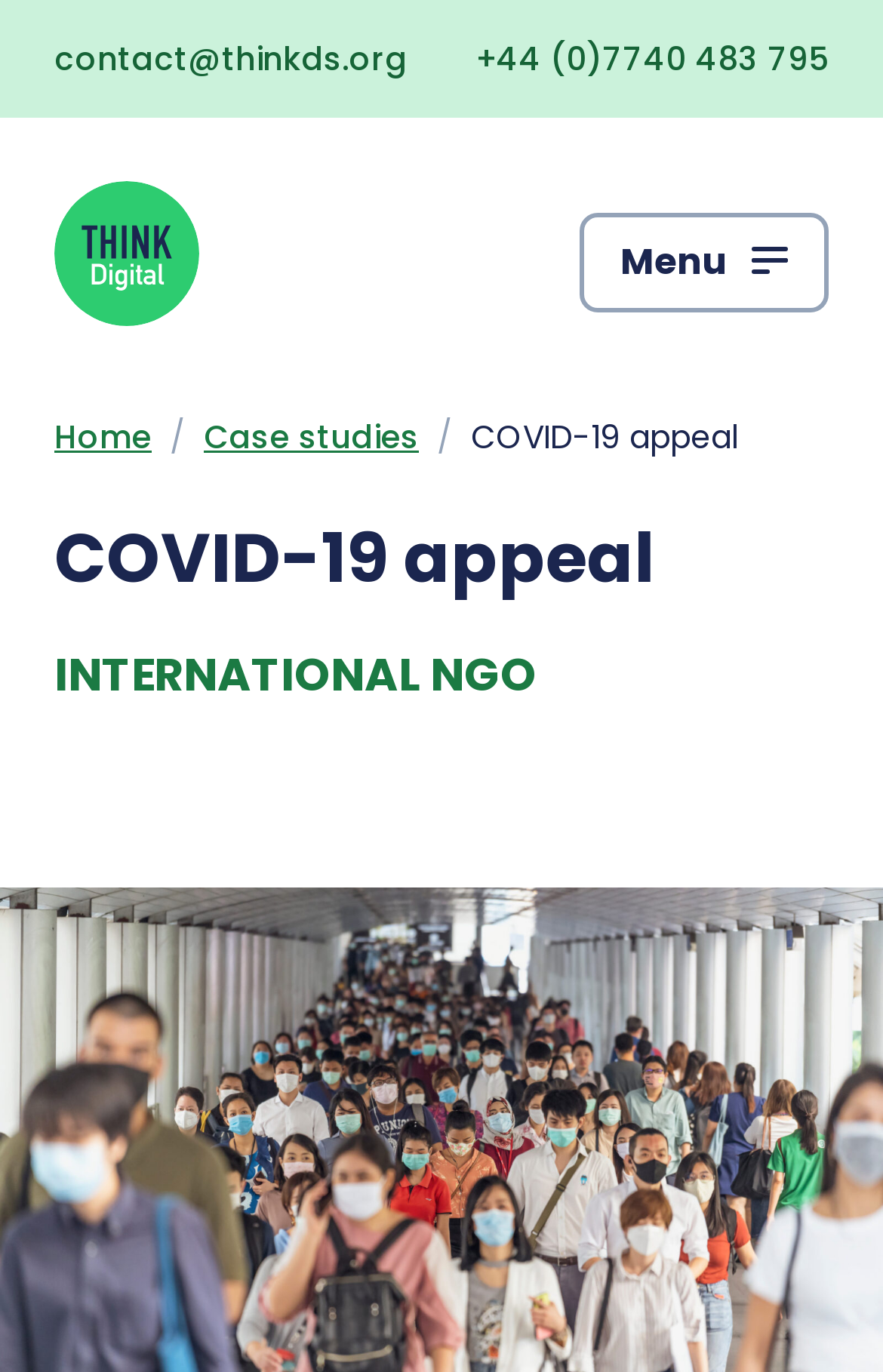What is the name of the organization? Observe the screenshot and provide a one-word or short phrase answer.

THINK Digital